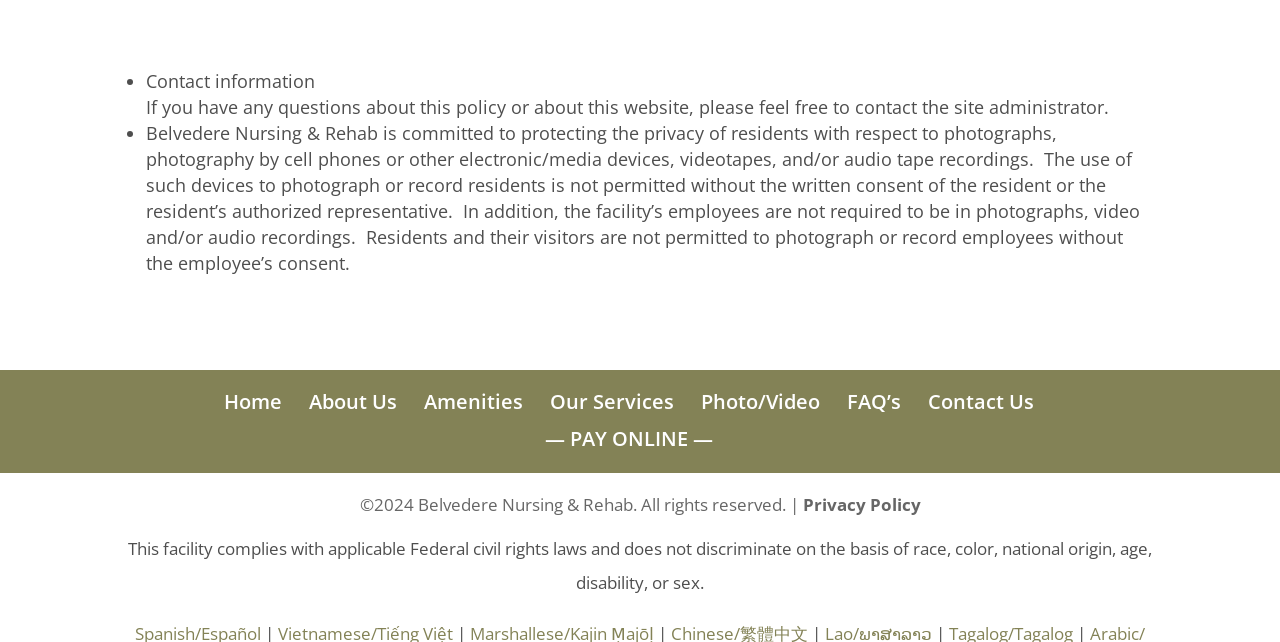Please determine the bounding box coordinates of the element to click in order to execute the following instruction: "pay online". The coordinates should be four float numbers between 0 and 1, specified as [left, top, right, bottom].

[0.426, 0.661, 0.557, 0.703]